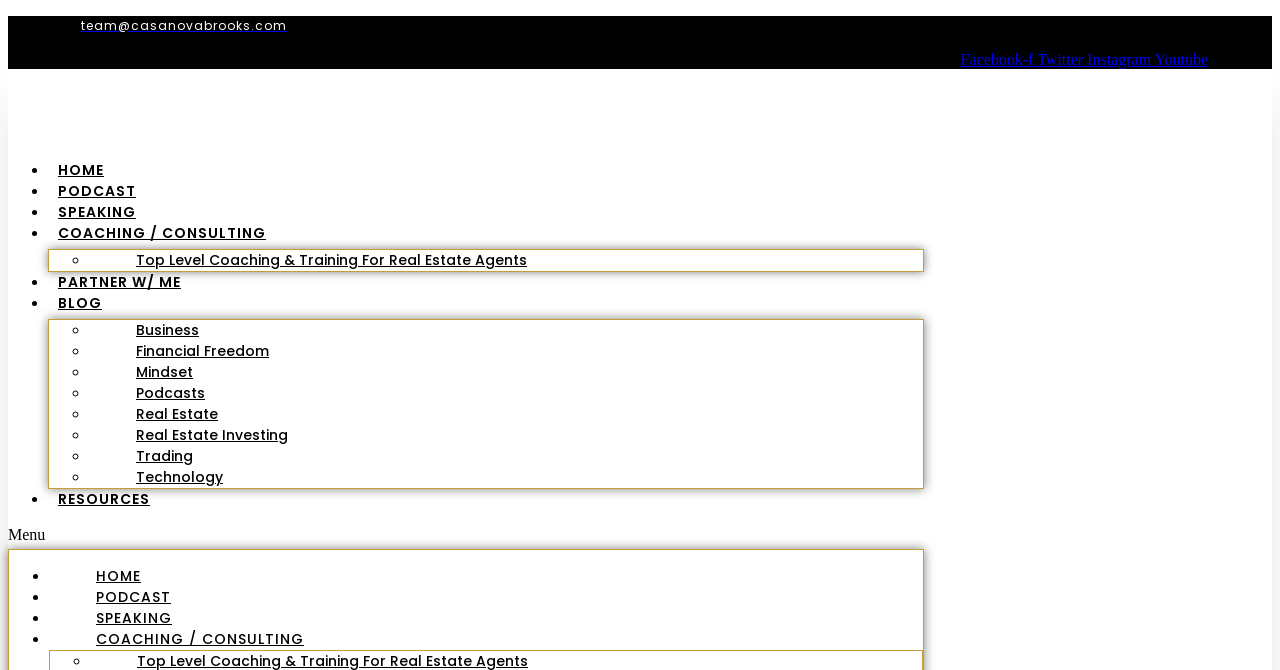Specify the bounding box coordinates of the area that needs to be clicked to achieve the following instruction: "Call the phone number".

None